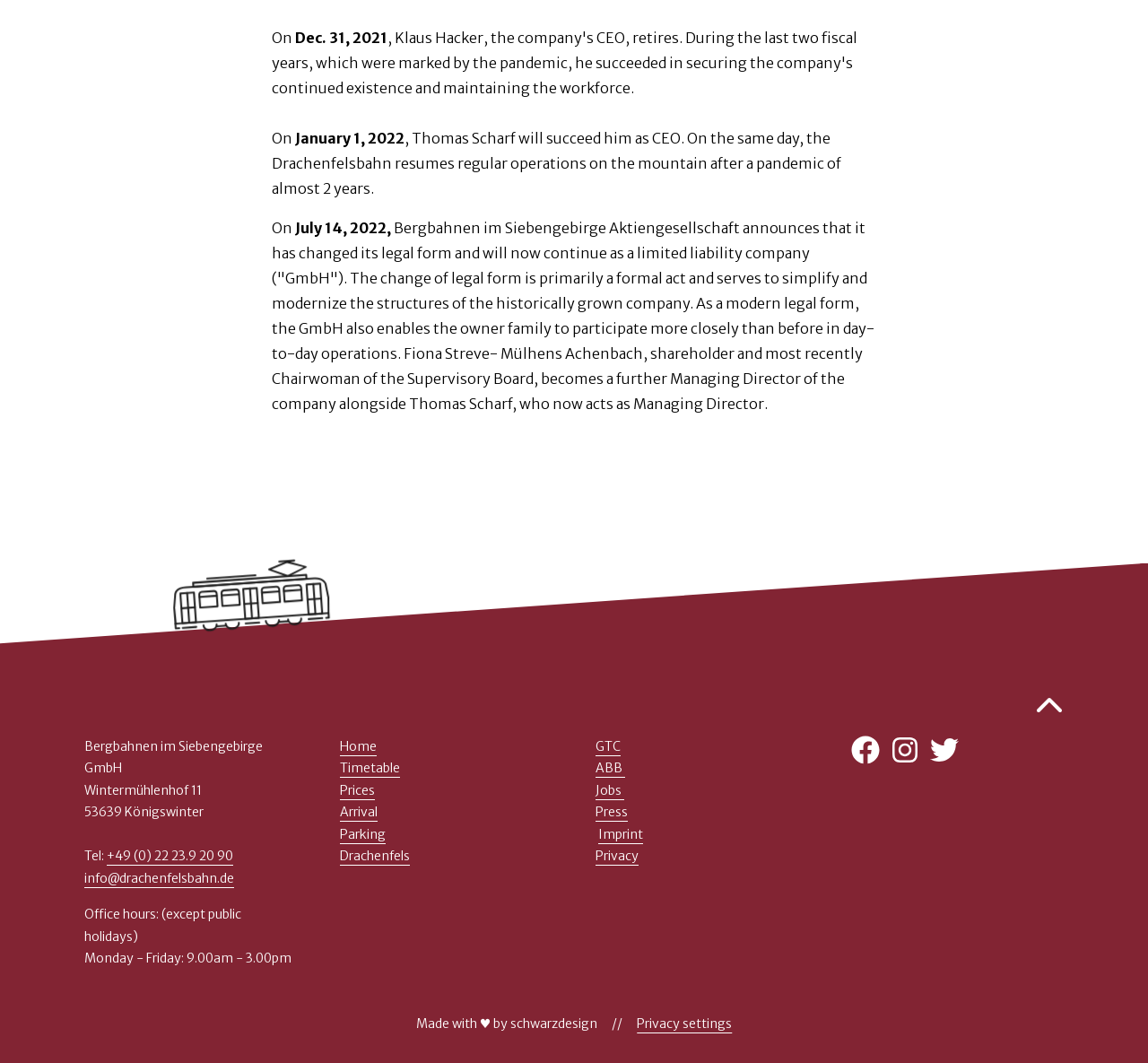Find the bounding box coordinates of the clickable element required to execute the following instruction: "Click on 'Back to the top'". Provide the coordinates as four float numbers between 0 and 1, i.e., [left, top, right, bottom].

[0.073, 0.651, 0.927, 0.678]